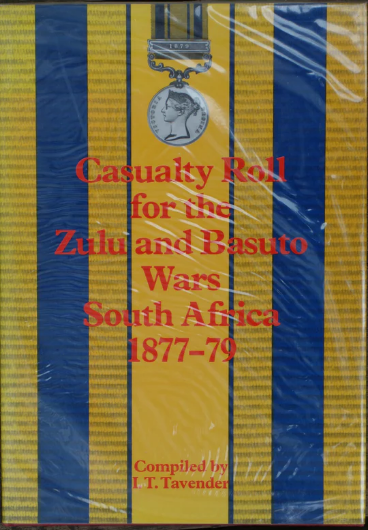Give a thorough caption for the picture.

This image features the cover of the book titled "Casualty Roll for the Zulu and Basuto Wars South Africa 1877-79," compiled by L.T. Tavender. The cover design prominently displays a blue and yellow striped background, reminiscent of military insignia, along with a medal illustration at the top. The title of the book is highlighted in bold red text, making it easily readable. This resource serves as a historical record of the casualties from these significant conflicts in South Africa, which took place during the late 19th century. The book's presentation indicates its importance for historical study and commemoration of those involved in the wars.